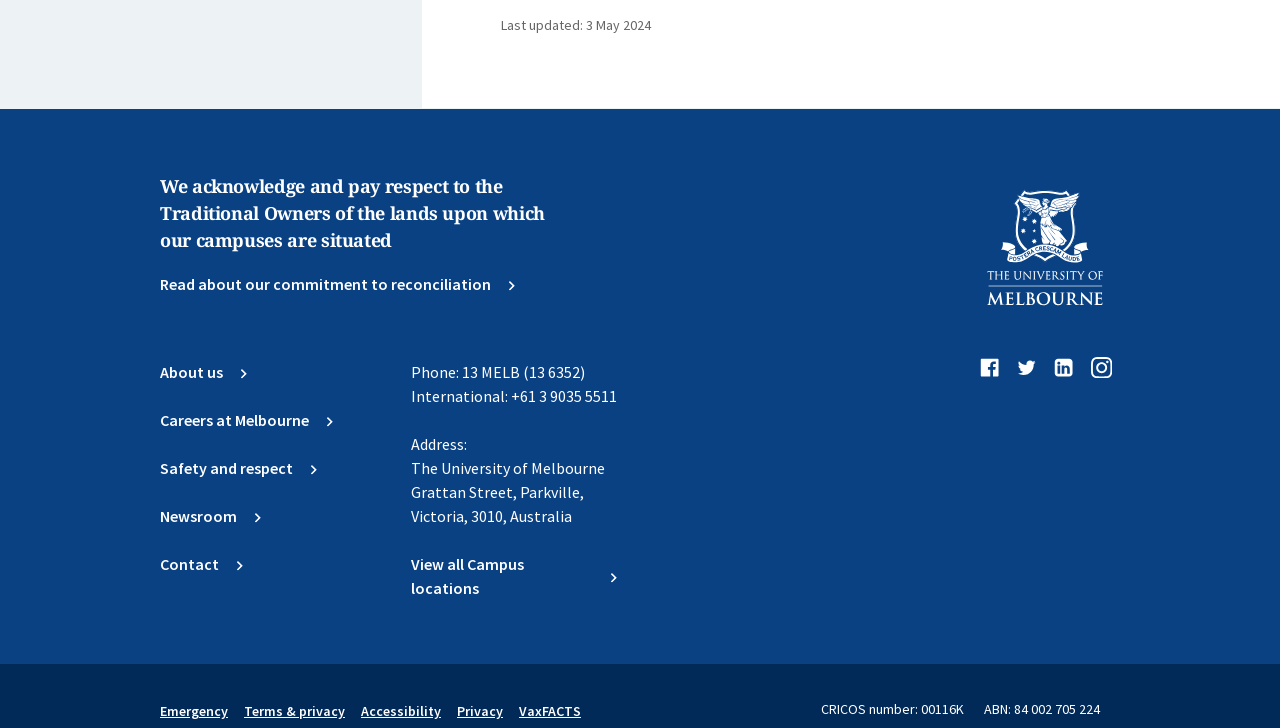Please determine the bounding box coordinates, formatted as (top-left x, top-left y, bottom-right x, bottom-right y), with all values as floating point numbers between 0 and 1. Identify the bounding box of the region described as: VaxFACTS

[0.405, 0.965, 0.454, 0.989]